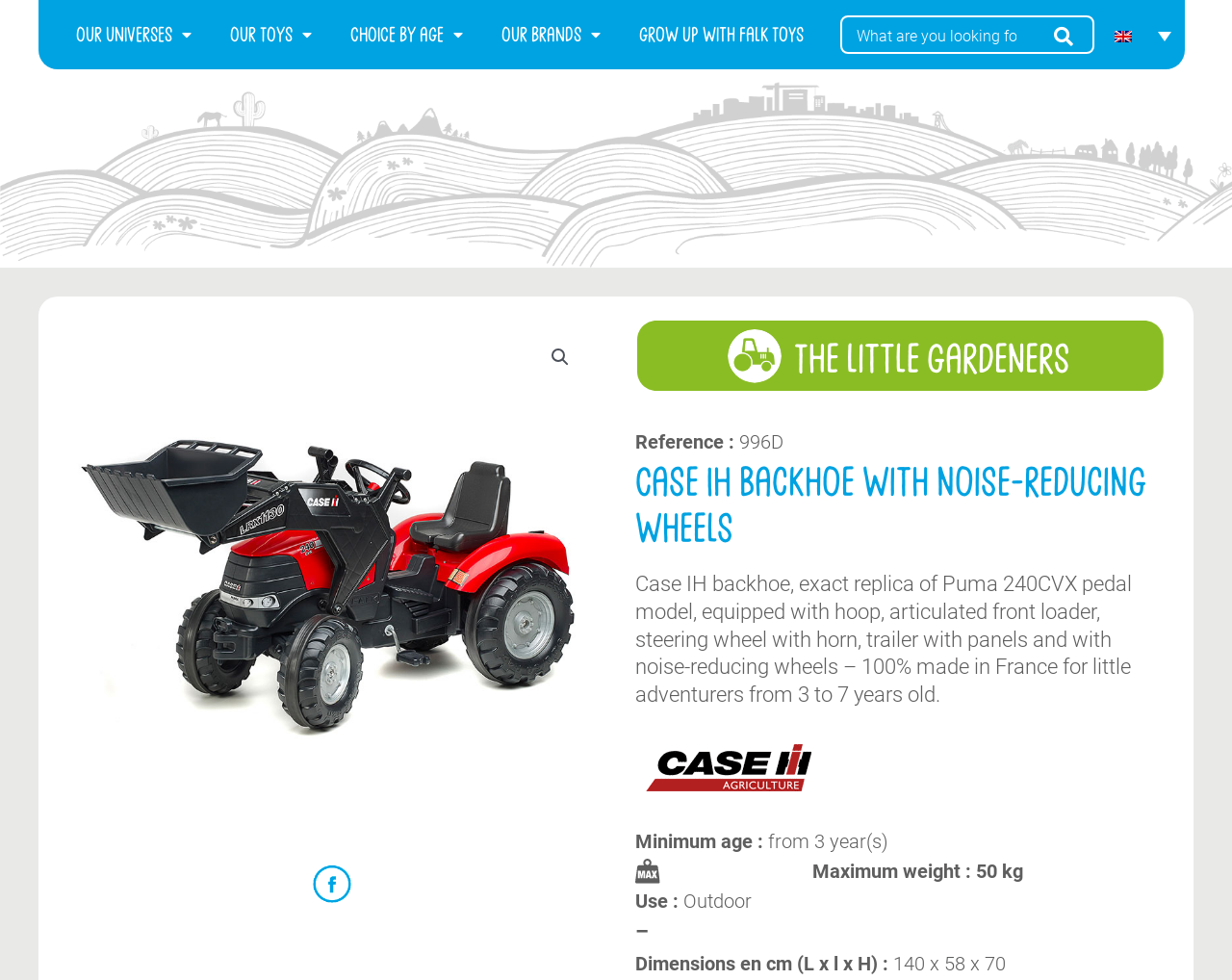Pinpoint the bounding box coordinates of the clickable element needed to complete the instruction: "Click on the search box". The coordinates should be provided as four float numbers between 0 and 1: [left, top, right, bottom].

[0.682, 0.016, 0.888, 0.055]